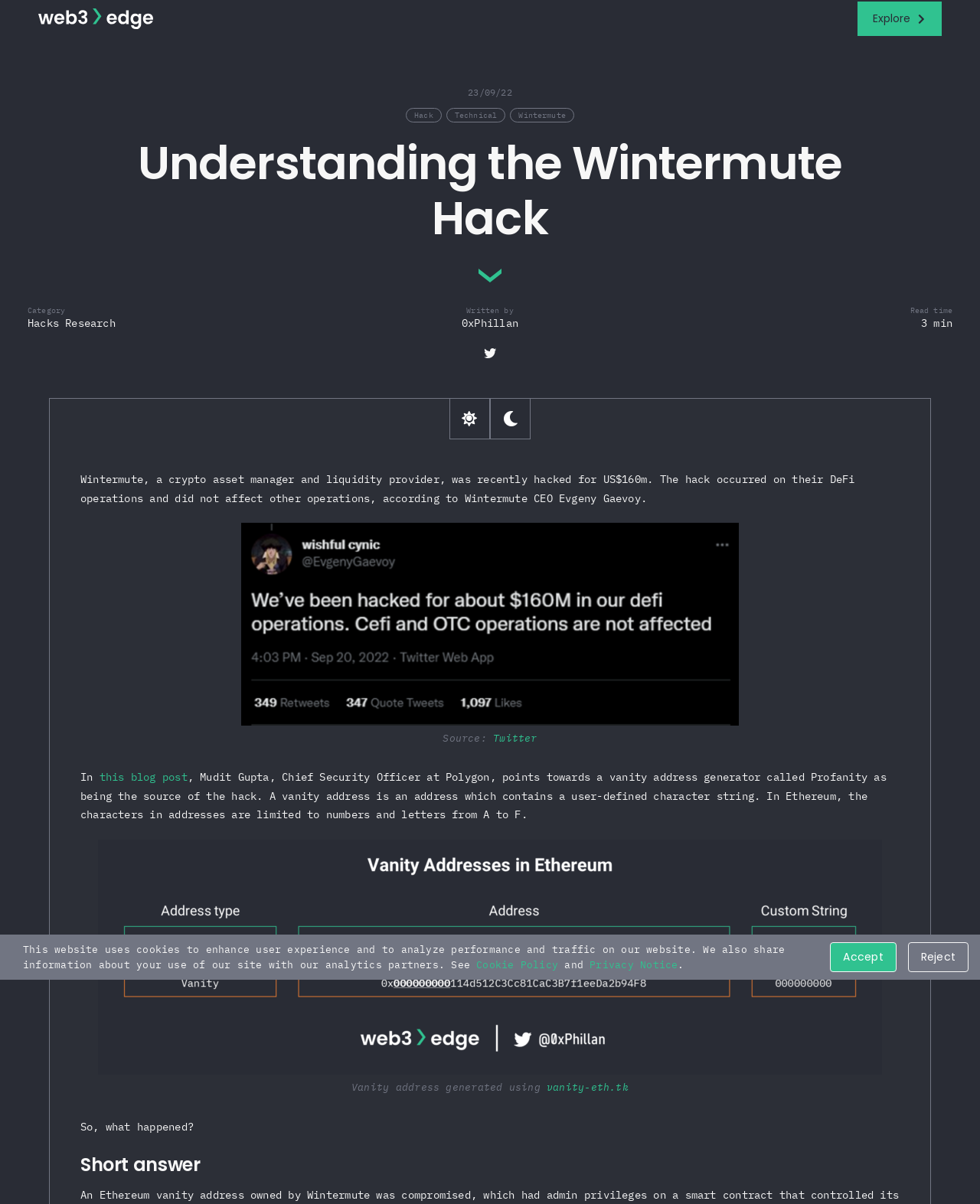Reply to the question with a brief word or phrase: What is the estimated read time of the article?

3 min